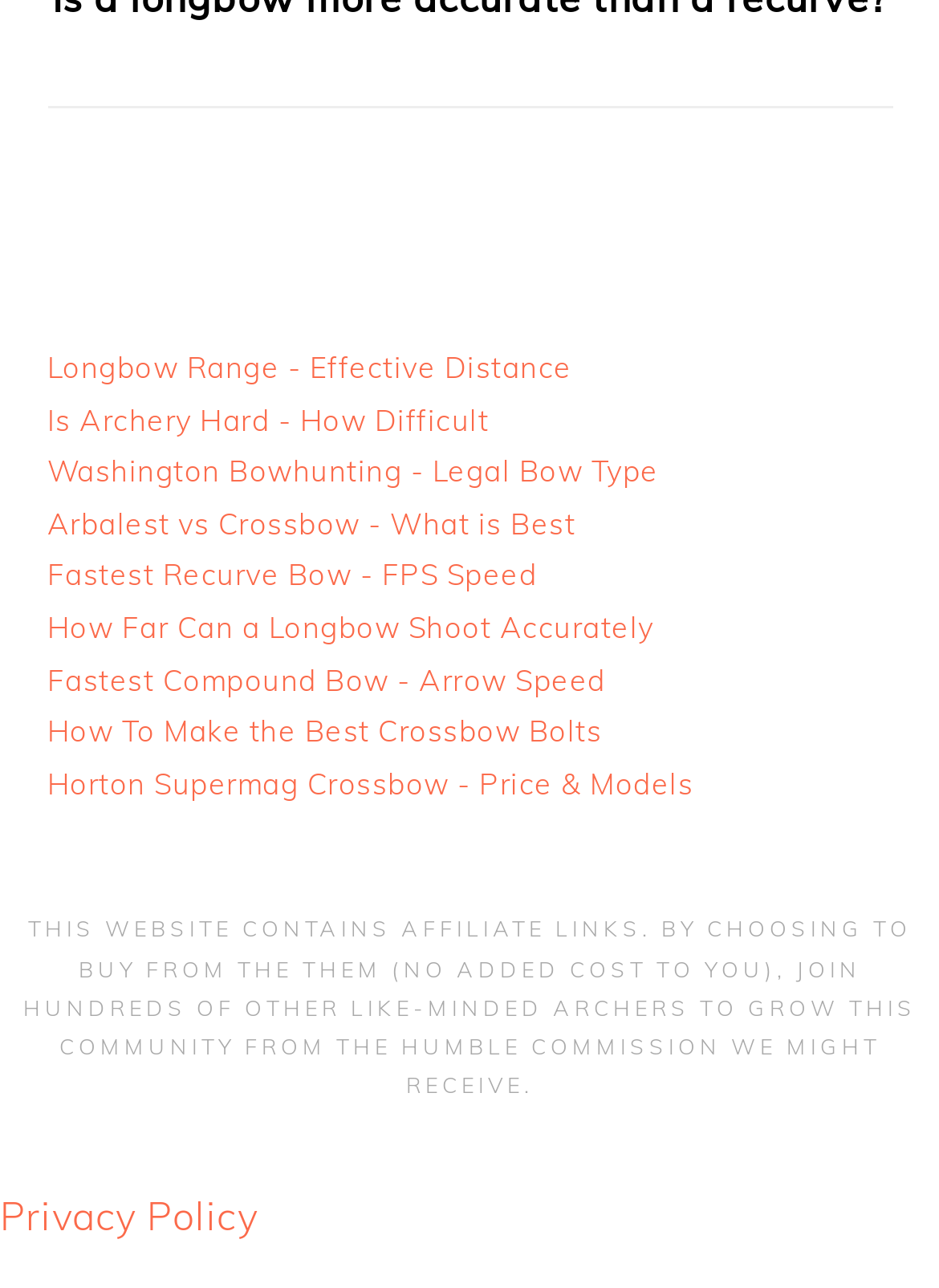Pinpoint the bounding box coordinates of the clickable element to carry out the following instruction: "Read about Arbalest vs Crossbow."

[0.05, 0.392, 0.613, 0.42]